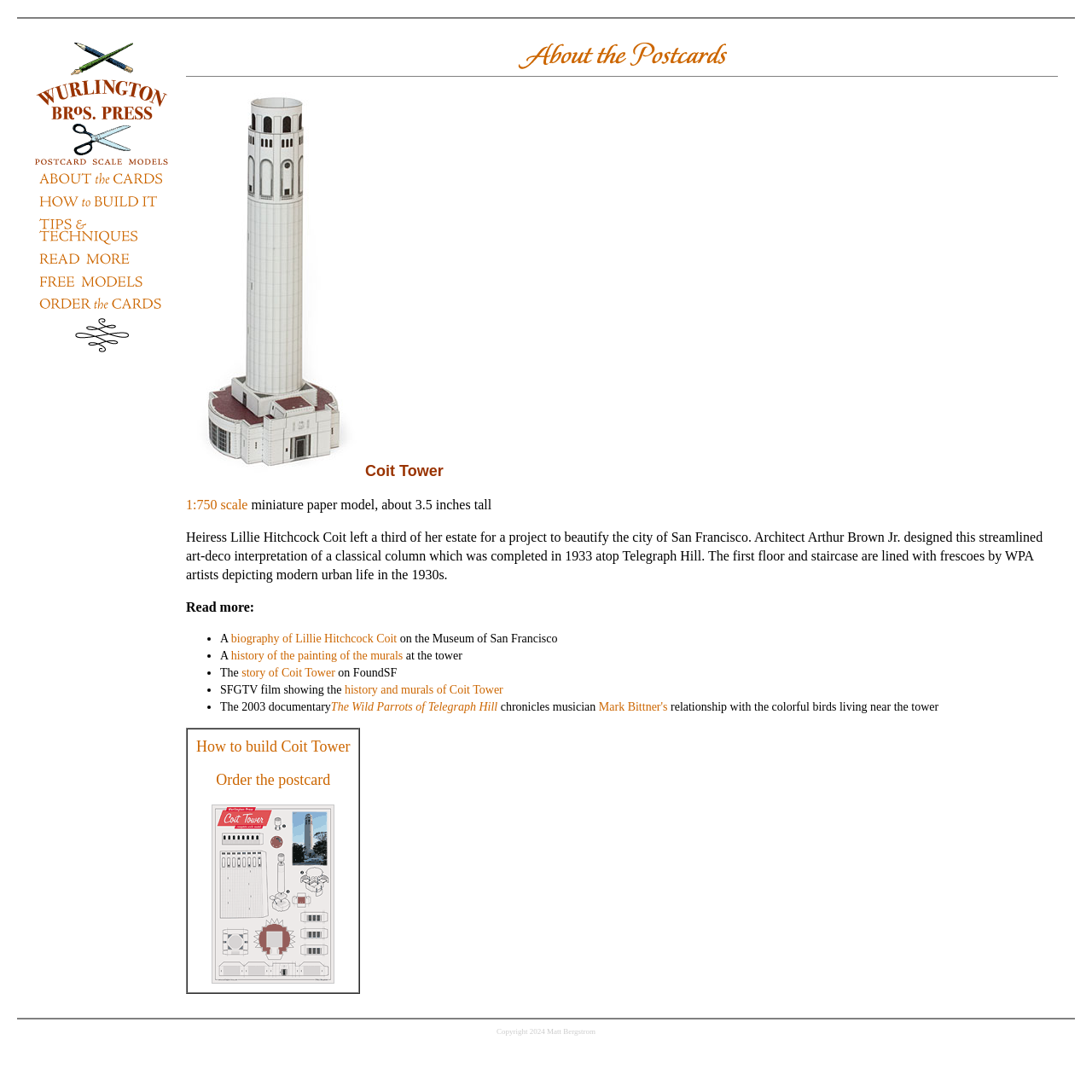Please indicate the bounding box coordinates for the clickable area to complete the following task: "Learn about the history of the painting of the murals". The coordinates should be specified as four float numbers between 0 and 1, i.e., [left, top, right, bottom].

[0.212, 0.595, 0.369, 0.606]